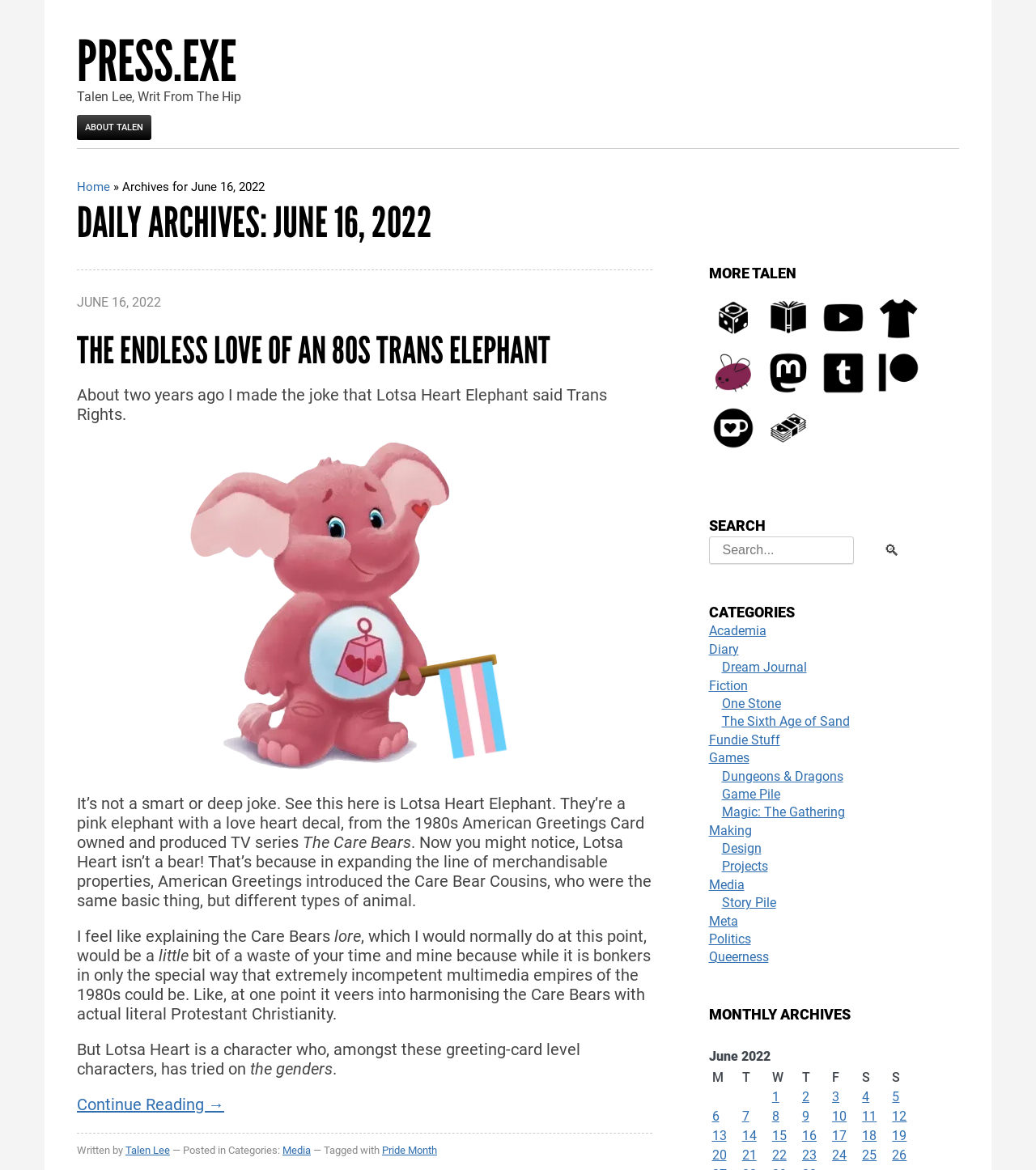Find the bounding box coordinates of the element to click in order to complete this instruction: "View the categories". The bounding box coordinates must be four float numbers between 0 and 1, denoted as [left, top, right, bottom].

[0.684, 0.51, 0.922, 0.532]